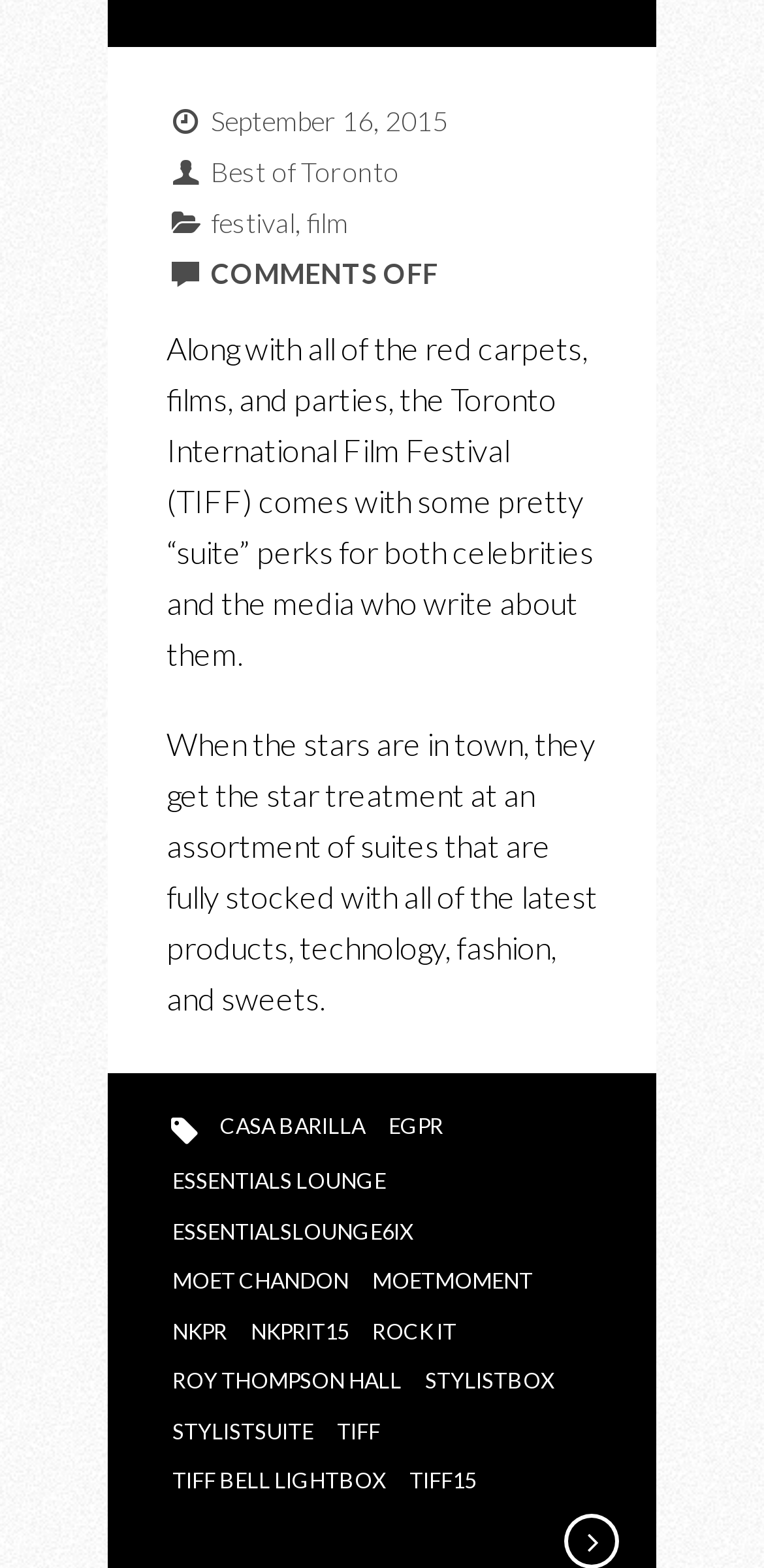Could you determine the bounding box coordinates of the clickable element to complete the instruction: "read about film"? Provide the coordinates as four float numbers between 0 and 1, i.e., [left, top, right, bottom].

[0.402, 0.132, 0.455, 0.153]